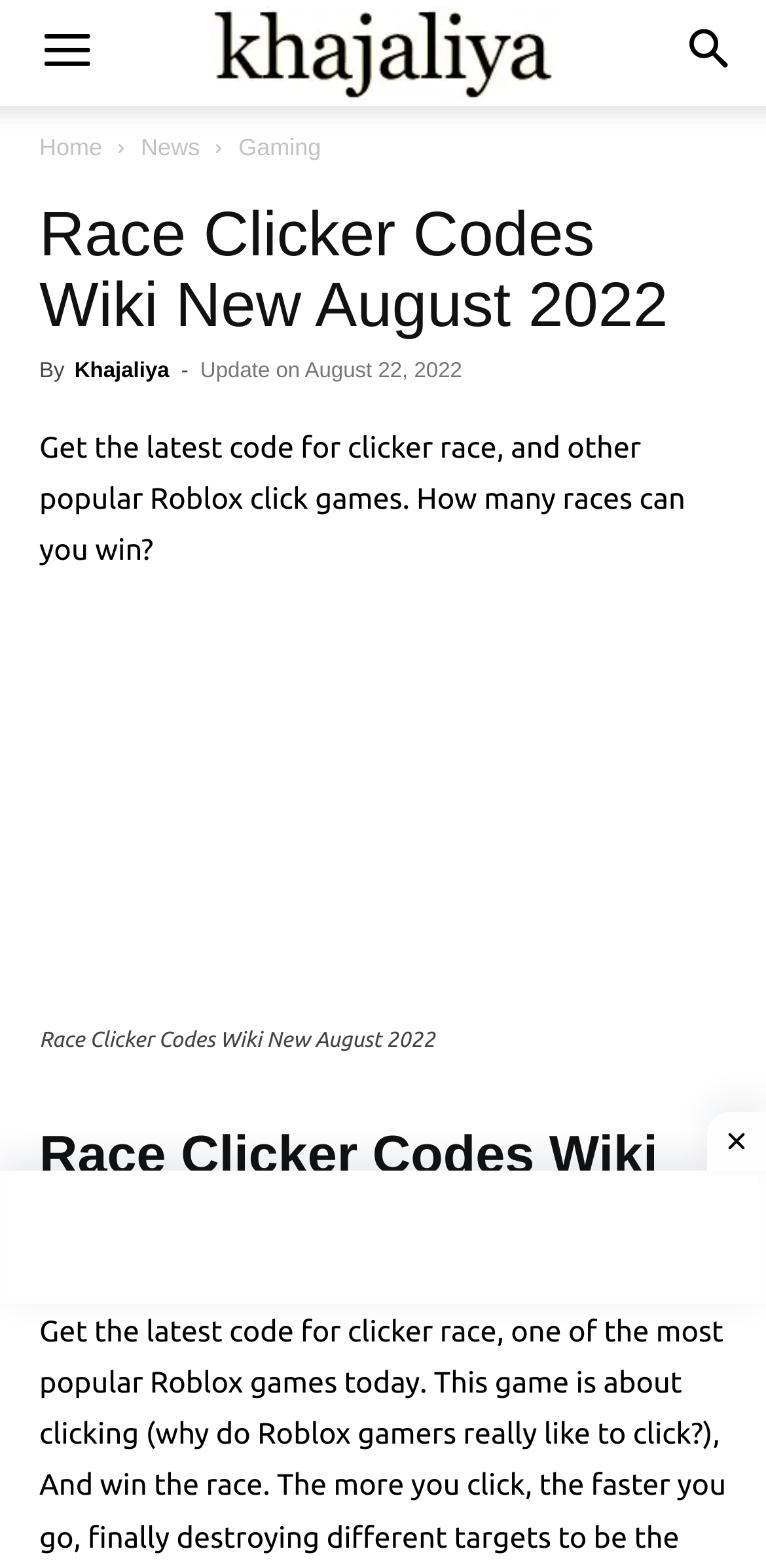What is the name of the author of the article?
Please provide a comprehensive answer based on the visual information in the image.

The author's name can be found in the header section of the webpage, where it says 'By Khajaliya'.